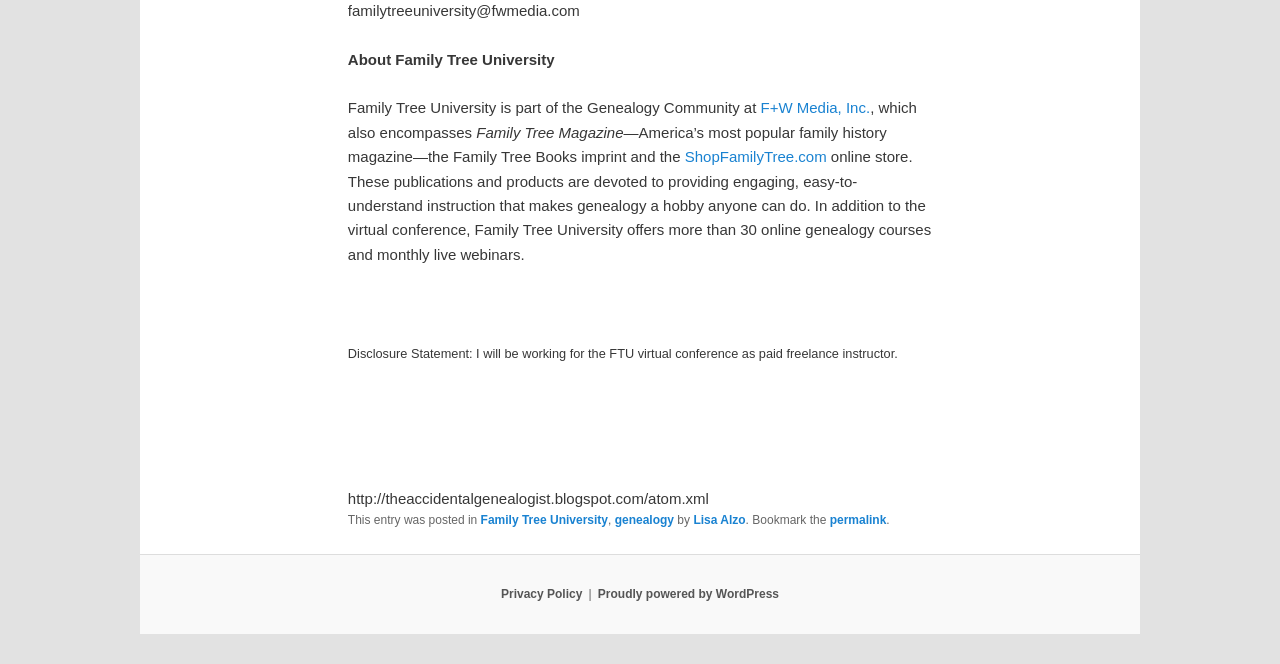Please identify the bounding box coordinates of the clickable region that I should interact with to perform the following instruction: "go to ShopFamilyTree.com". The coordinates should be expressed as four float numbers between 0 and 1, i.e., [left, top, right, bottom].

[0.535, 0.223, 0.646, 0.249]